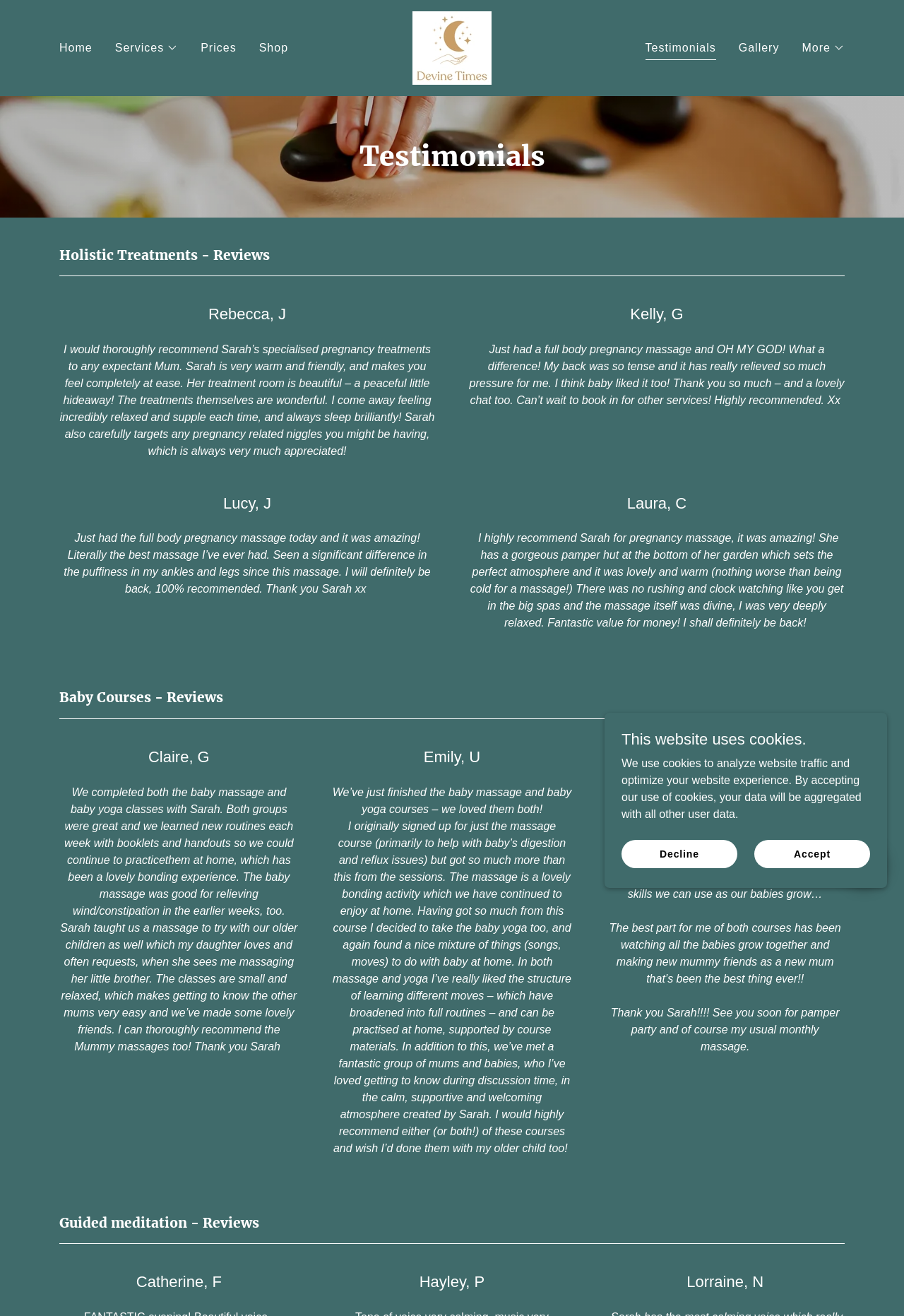Locate the coordinates of the bounding box for the clickable region that fulfills this instruction: "Click the 'More' button".

[0.887, 0.03, 0.934, 0.043]